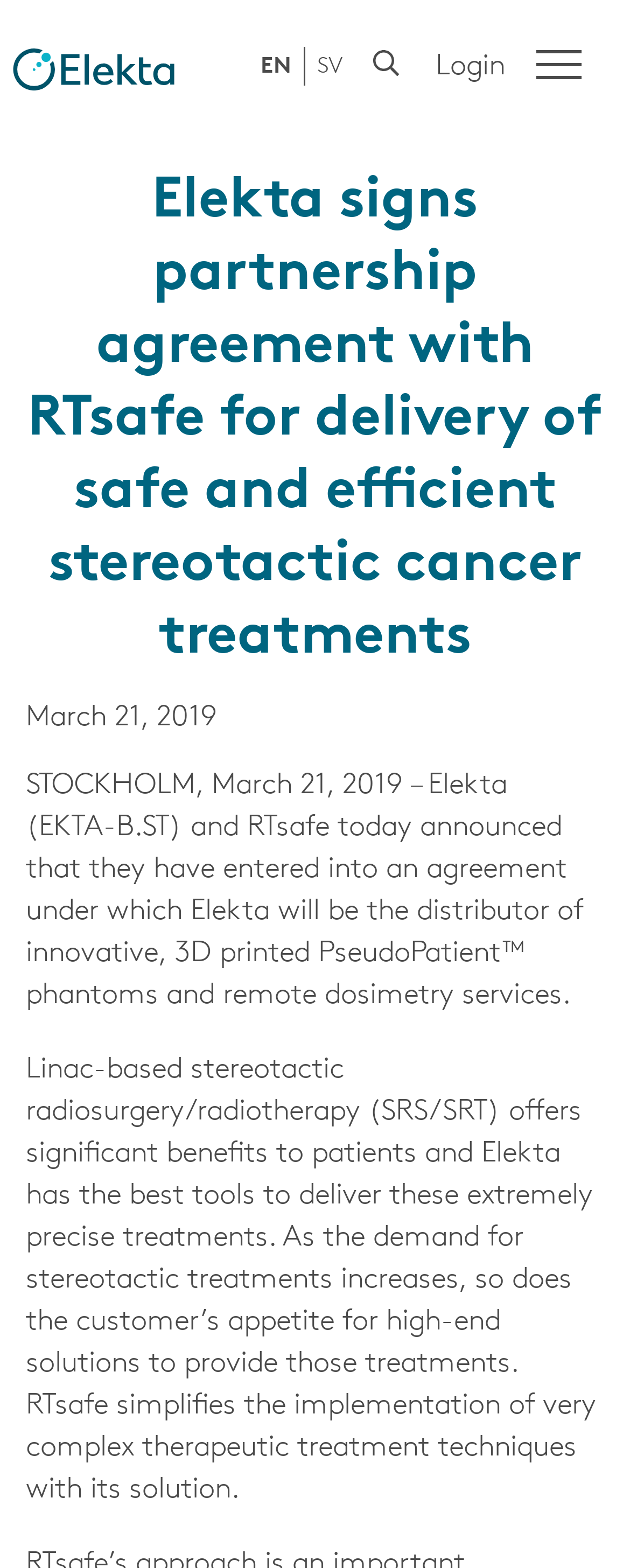Answer briefly with one word or phrase:
What is the language of the webpage?

English